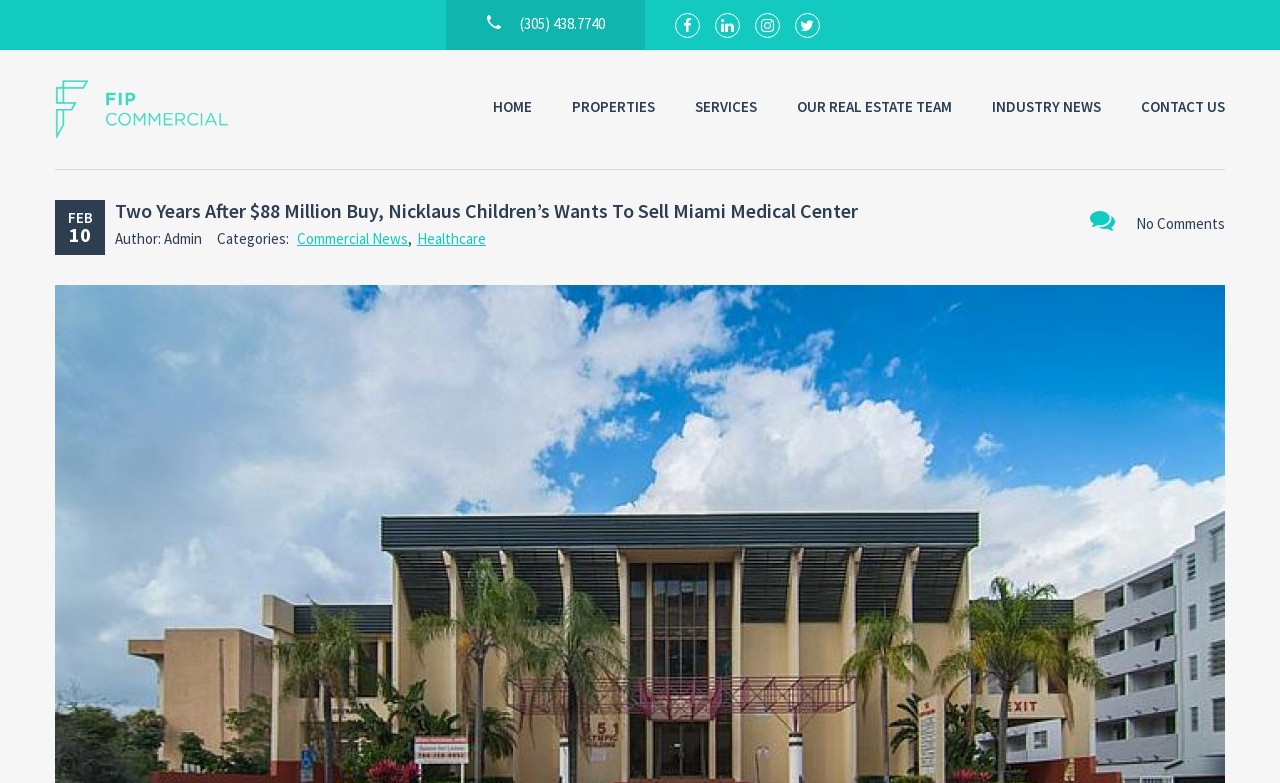Please locate the UI element described by "Home" and provide its bounding box coordinates.

[0.385, 0.121, 0.416, 0.152]